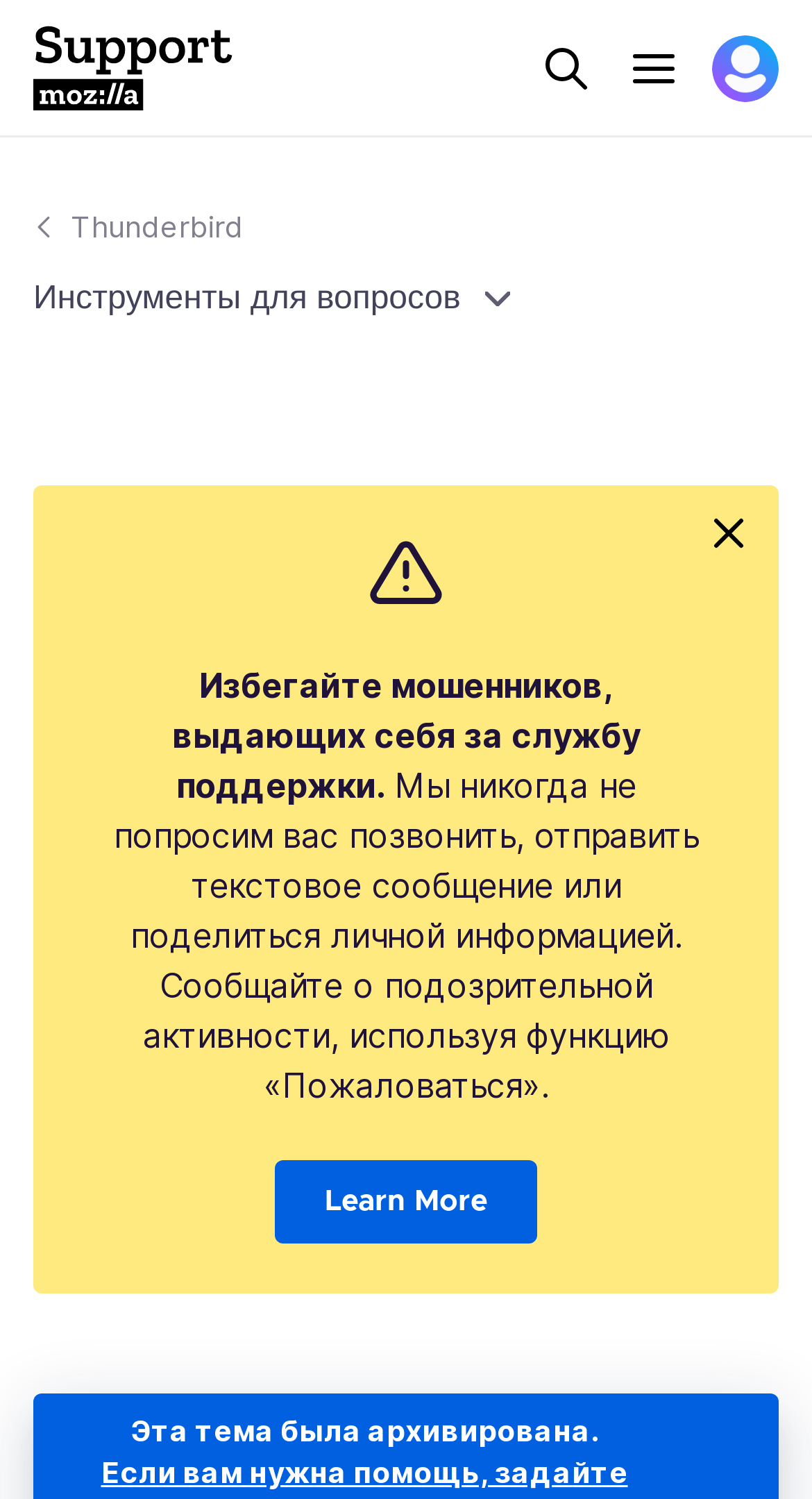Respond with a single word or short phrase to the following question: 
What is the logo on the top left corner?

Mozilla Support Logo